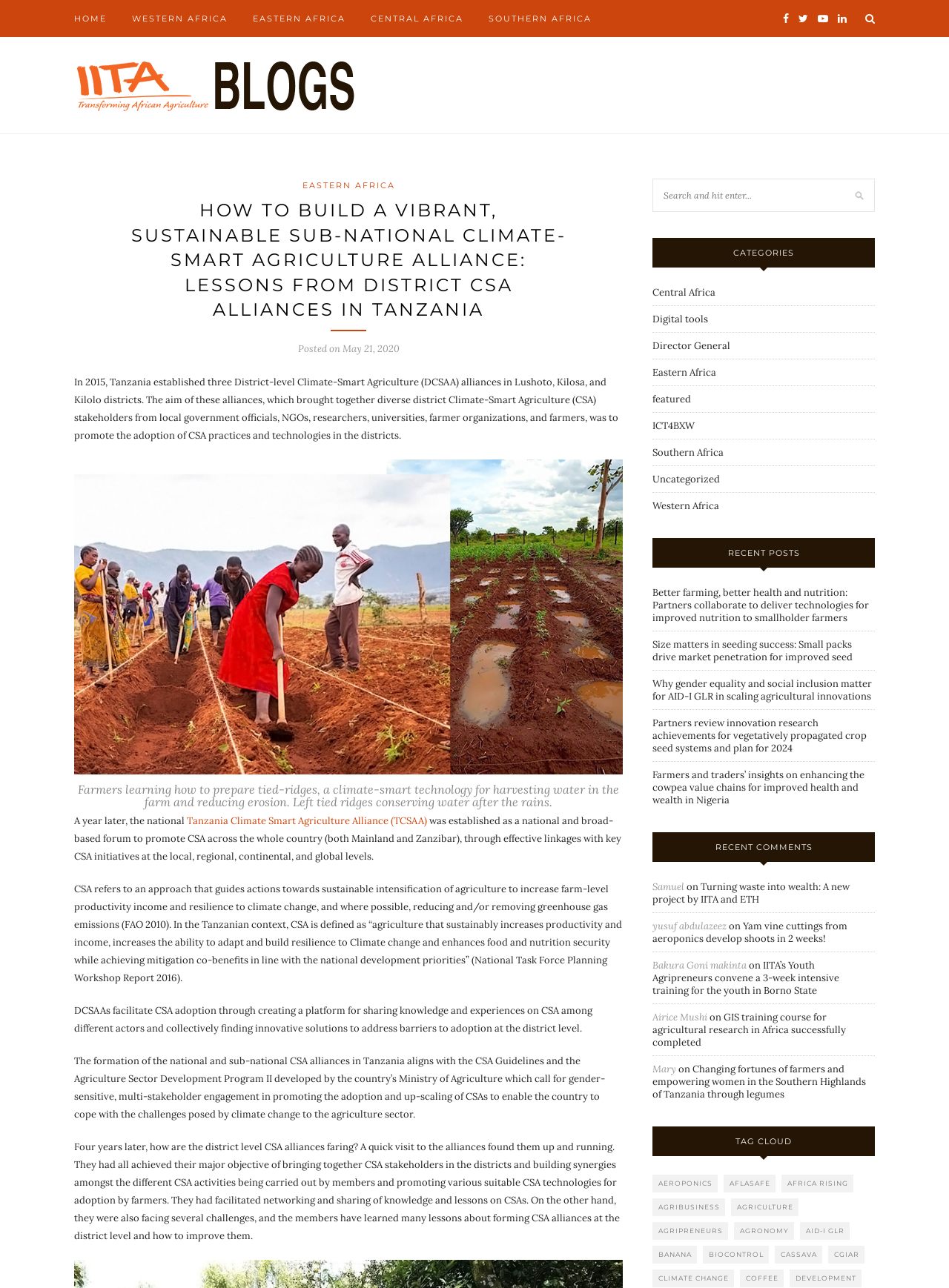Predict the bounding box of the UI element based on the description: "name="s" placeholder="Search and hit enter..."". The coordinates should be four float numbers between 0 and 1, formatted as [left, top, right, bottom].

[0.688, 0.139, 0.922, 0.165]